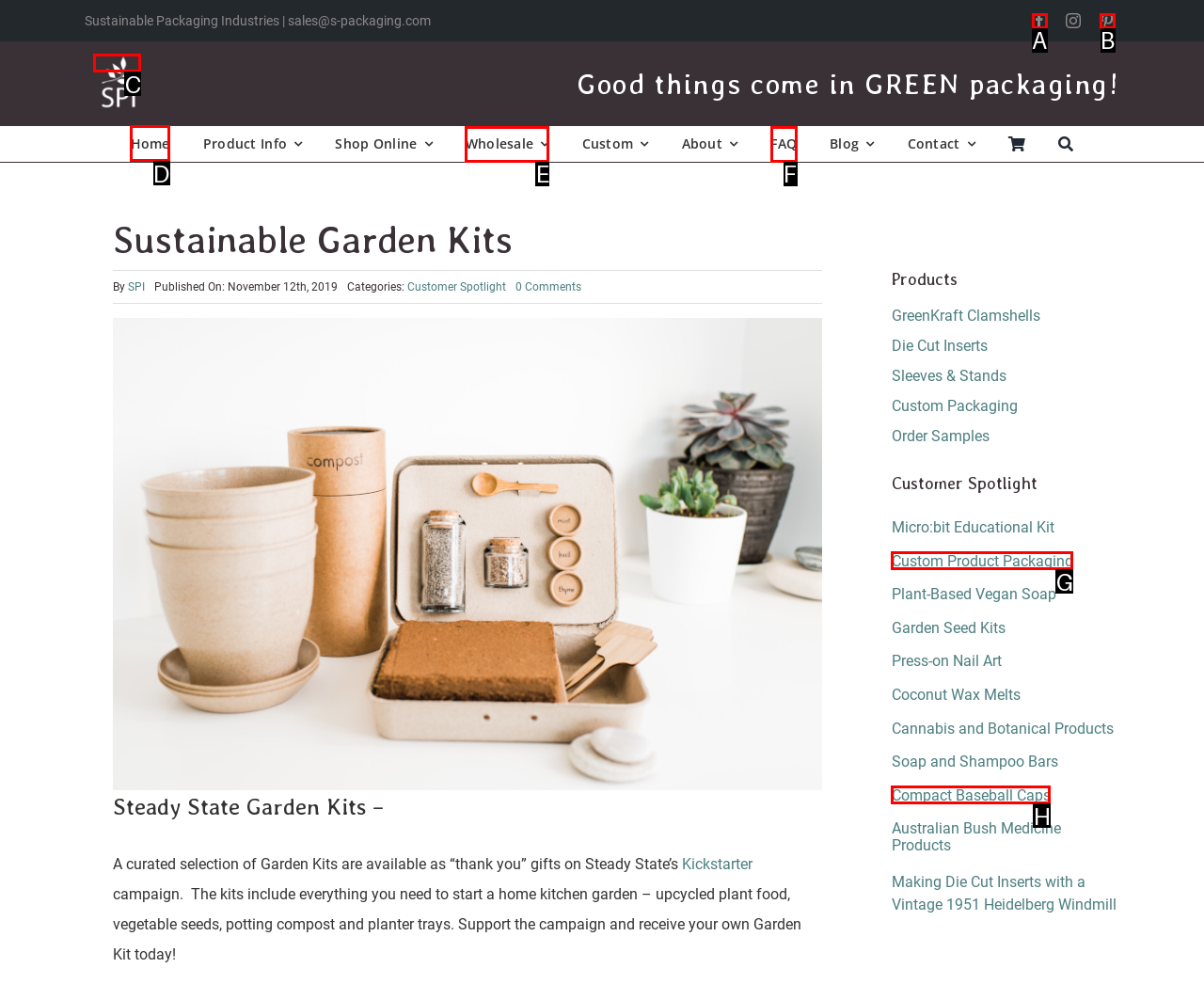To complete the task: Login to your account, select the appropriate UI element to click. Respond with the letter of the correct option from the given choices.

None